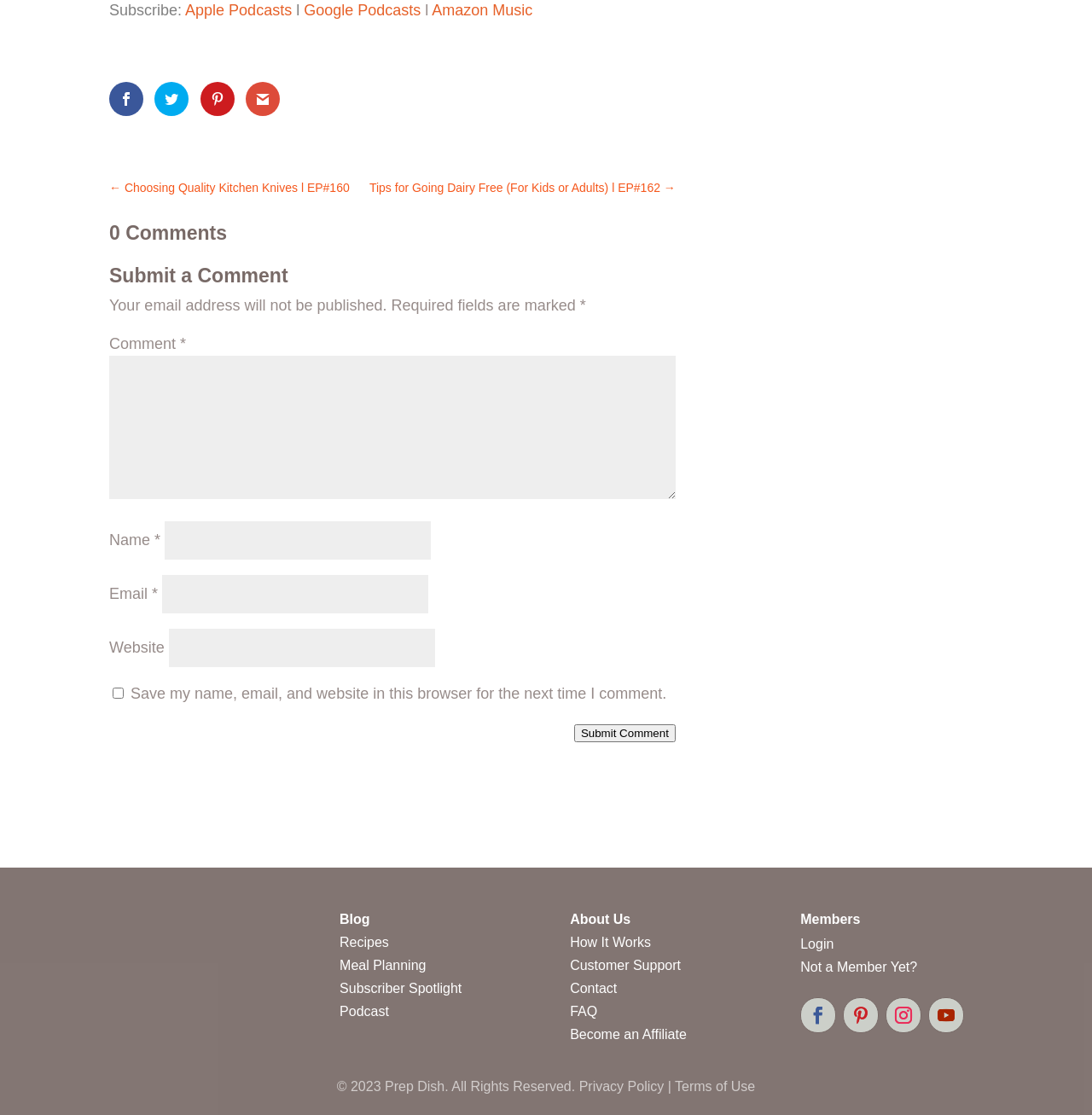Please identify the bounding box coordinates of the element that needs to be clicked to execute the following command: "Subscribe to Apple Podcasts". Provide the bounding box using four float numbers between 0 and 1, formatted as [left, top, right, bottom].

[0.17, 0.001, 0.267, 0.017]